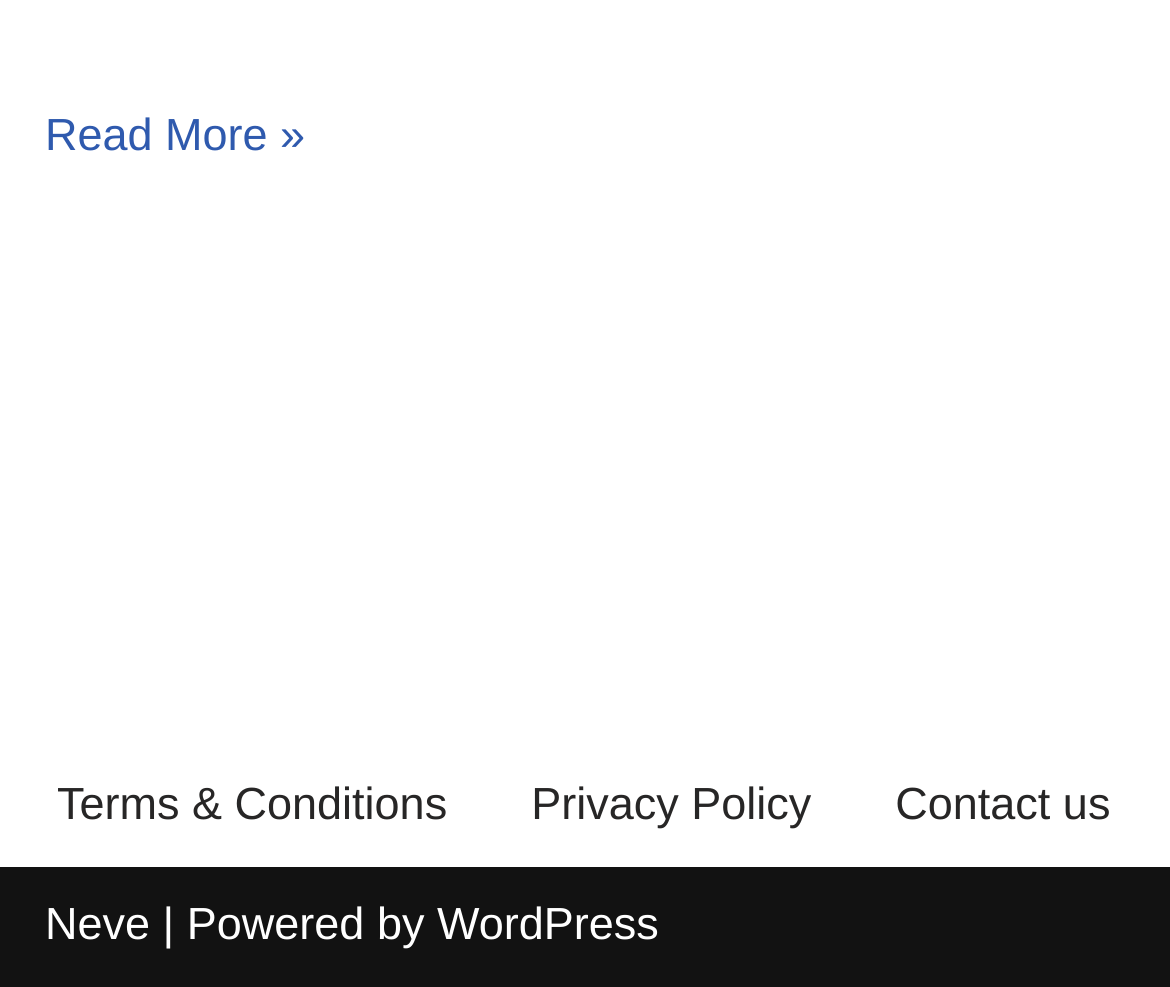What is the last link on the webpage?
Look at the image and construct a detailed response to the question.

The last link on the webpage is 'WordPress' which is located at the bottom of the page with a bounding box coordinate of [0.373, 0.912, 0.563, 0.964].